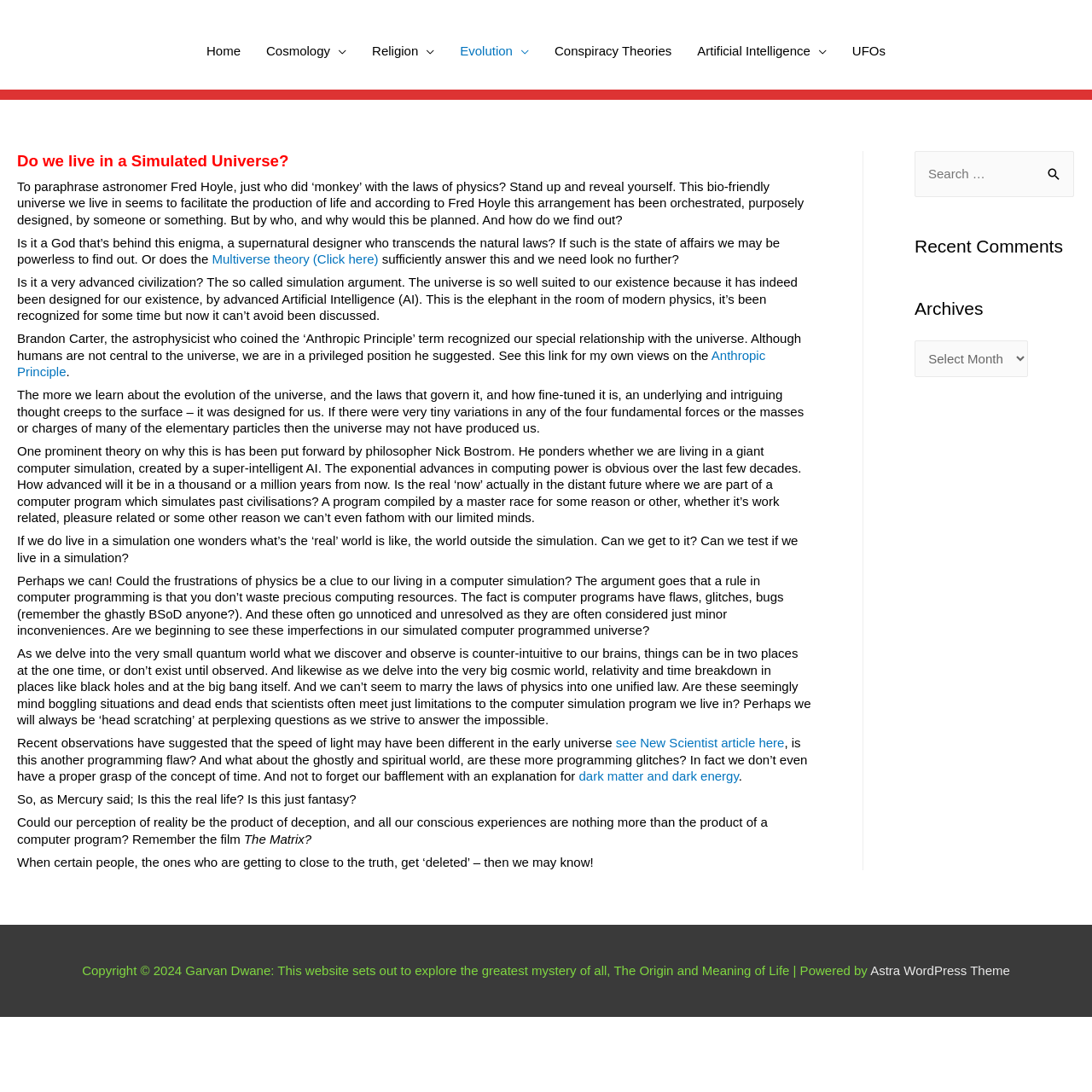How many navigation links are there?
Provide an in-depth and detailed answer to the question.

By examining the navigation section, I count 8 links: Home, Cosmology, Religion, Evolution, Conspiracy Theories, Artificial Intelligence, UFOs.